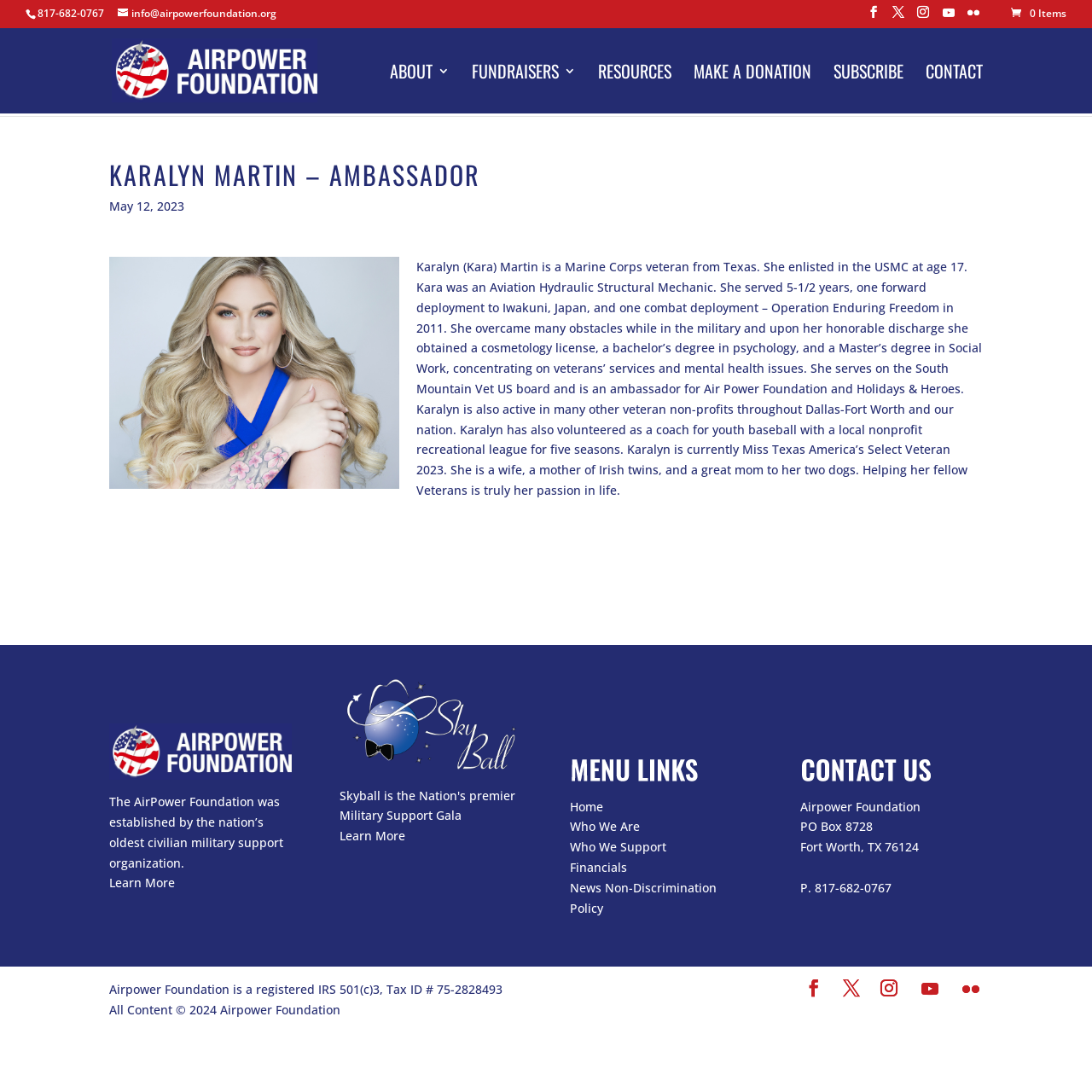Bounding box coordinates must be specified in the format (top-left x, top-left y, bottom-right x, bottom-right y). All values should be floating point numbers between 0 and 1. What are the bounding box coordinates of the UI element described as: alt="Airpower Foundation"

[0.102, 0.054, 0.29, 0.071]